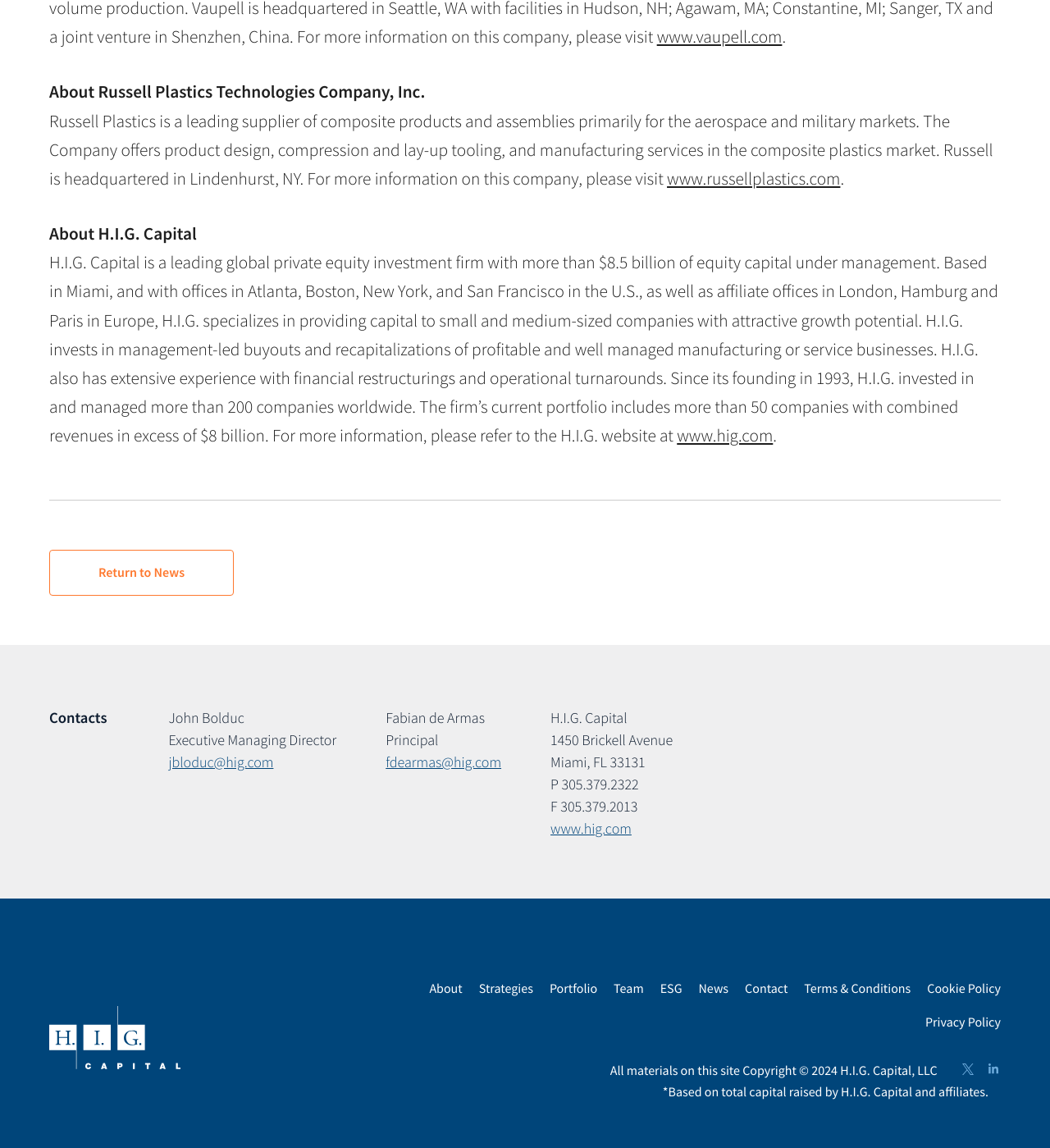How many companies are in H.I.G. Capital's current portfolio?
Please look at the screenshot and answer in one word or a short phrase.

more than 50